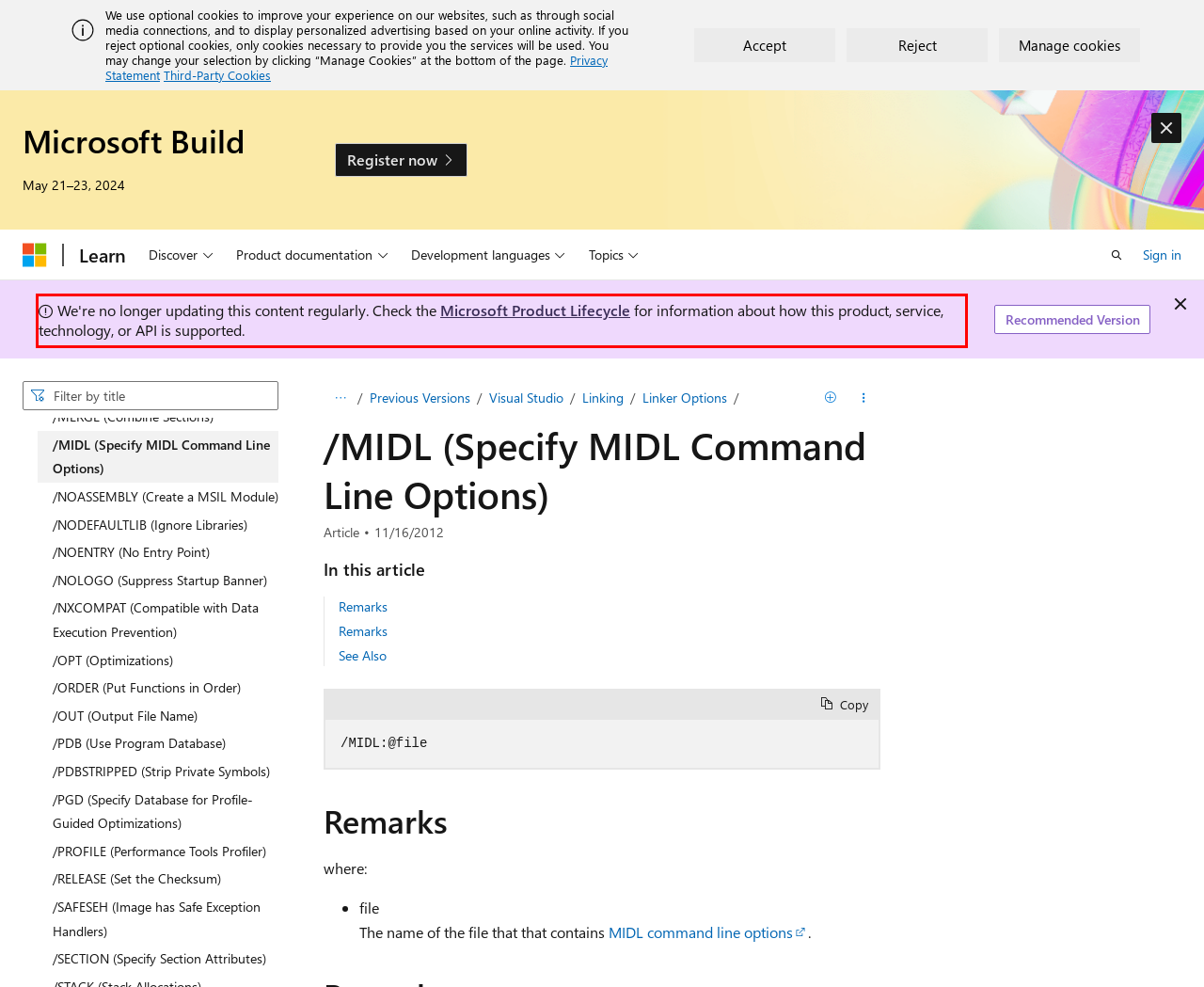Given a webpage screenshot, identify the text inside the red bounding box using OCR and extract it.

We're no longer updating this content regularly. Check the Microsoft Product Lifecycle for information about how this product, service, technology, or API is supported.